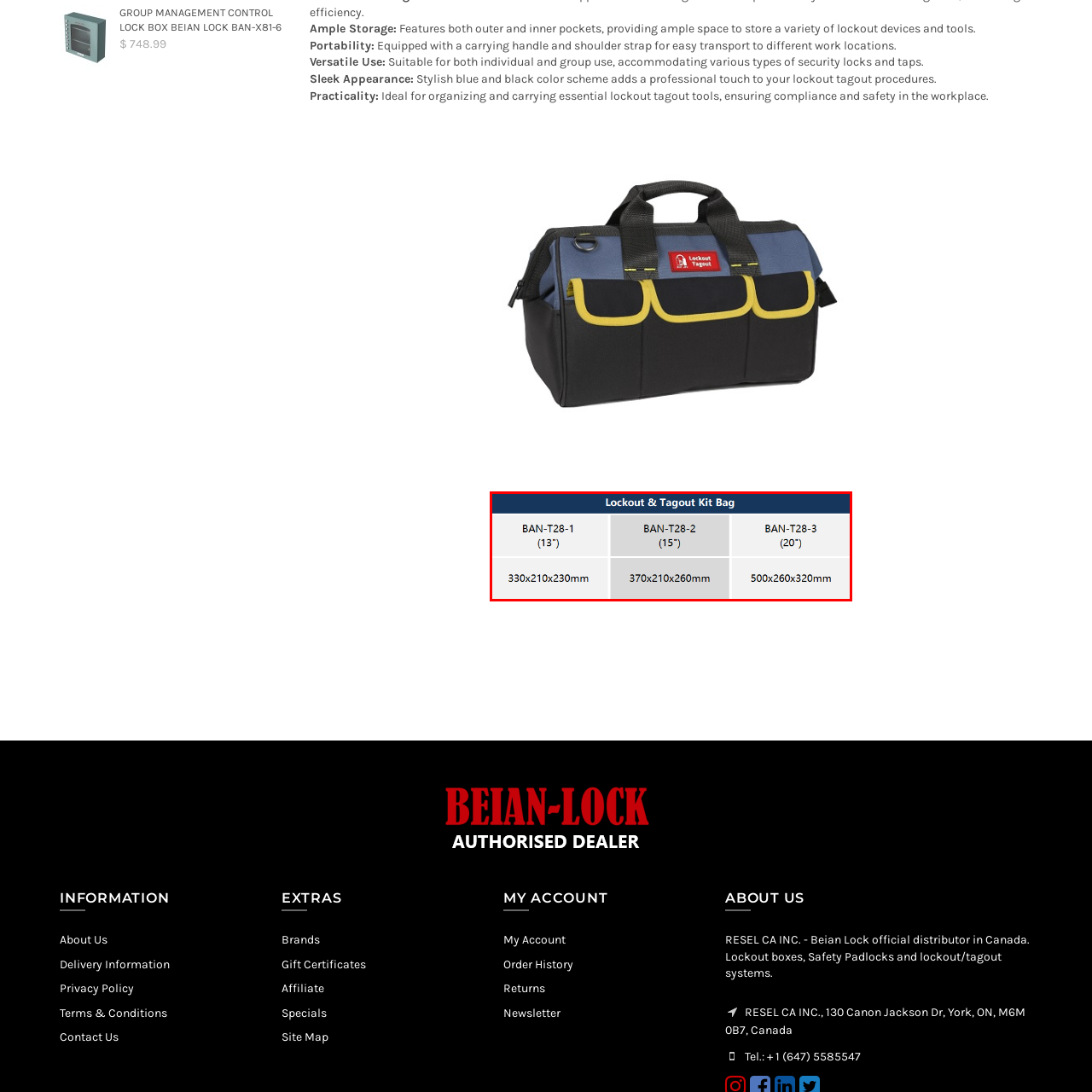Create a detailed narrative describing the image bounded by the red box.

The image showcases a comparison chart for various Lockout & Tagout Kit Bags, specifically models BAN-T28-1, BAN-T28-2, and BAN-T28-3. Each model is designated by its size – 13 inches, 15 inches, and 20 inches, respectively. The dimensions are provided in millimeters, displaying the size capacity of each bag:

- **BAN-T28-1 (13”)**: 330mm x 210mm x 230mm
- **BAN-T28-2 (15”)**: 370mm x 210mm x 260mm
- **BAN-T28-3 (20”)**: 500mm x 260mm x 320mm

This chart highlights the differences in dimensions between the bags, aiding customers in selecting the appropriate size for their lockout/tagout needs. The layout is clear and concise, designed for easy reading and quick reference.